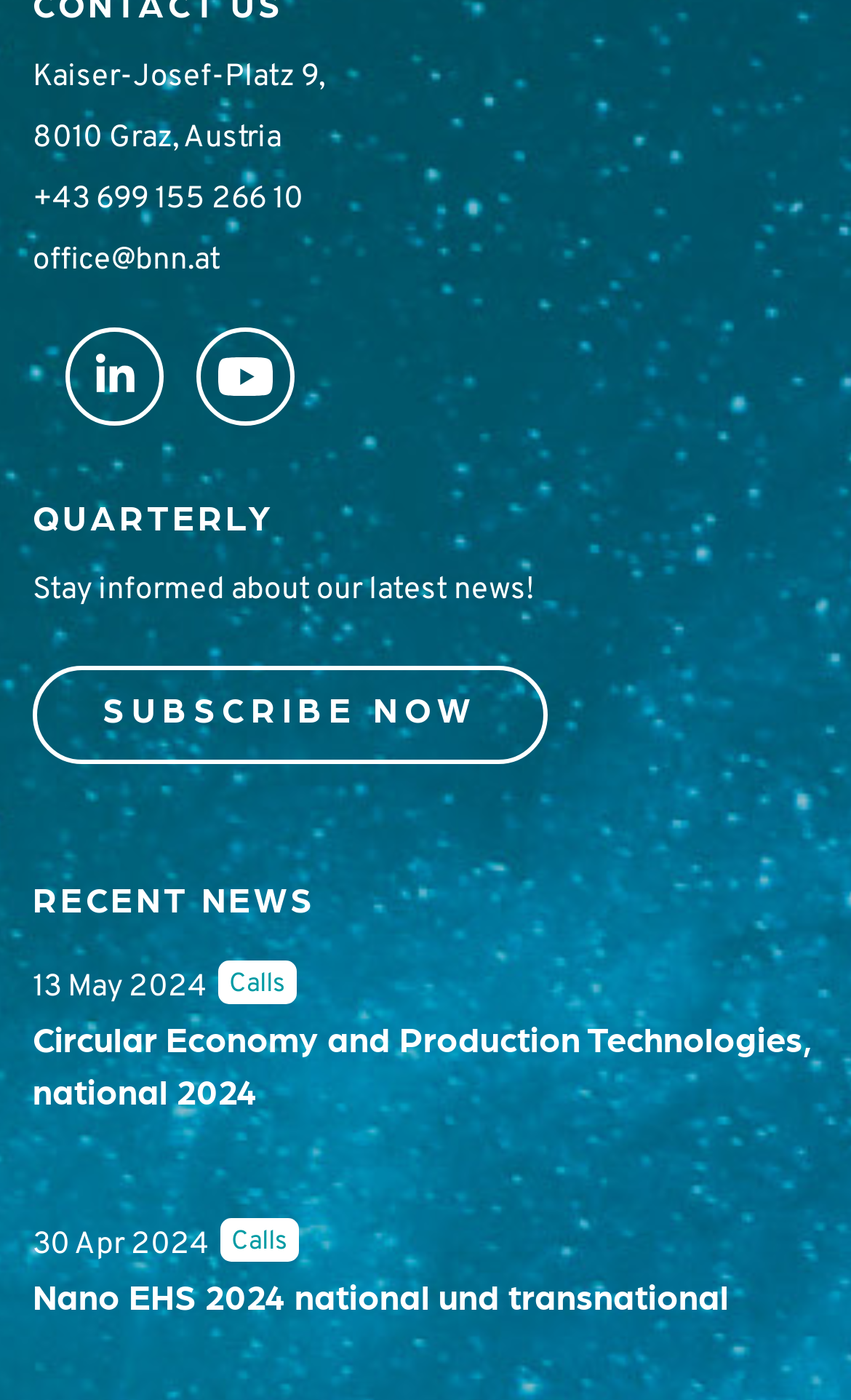What is the title of the newsletter section?
Provide a concise answer using a single word or phrase based on the image.

QUARTERLY